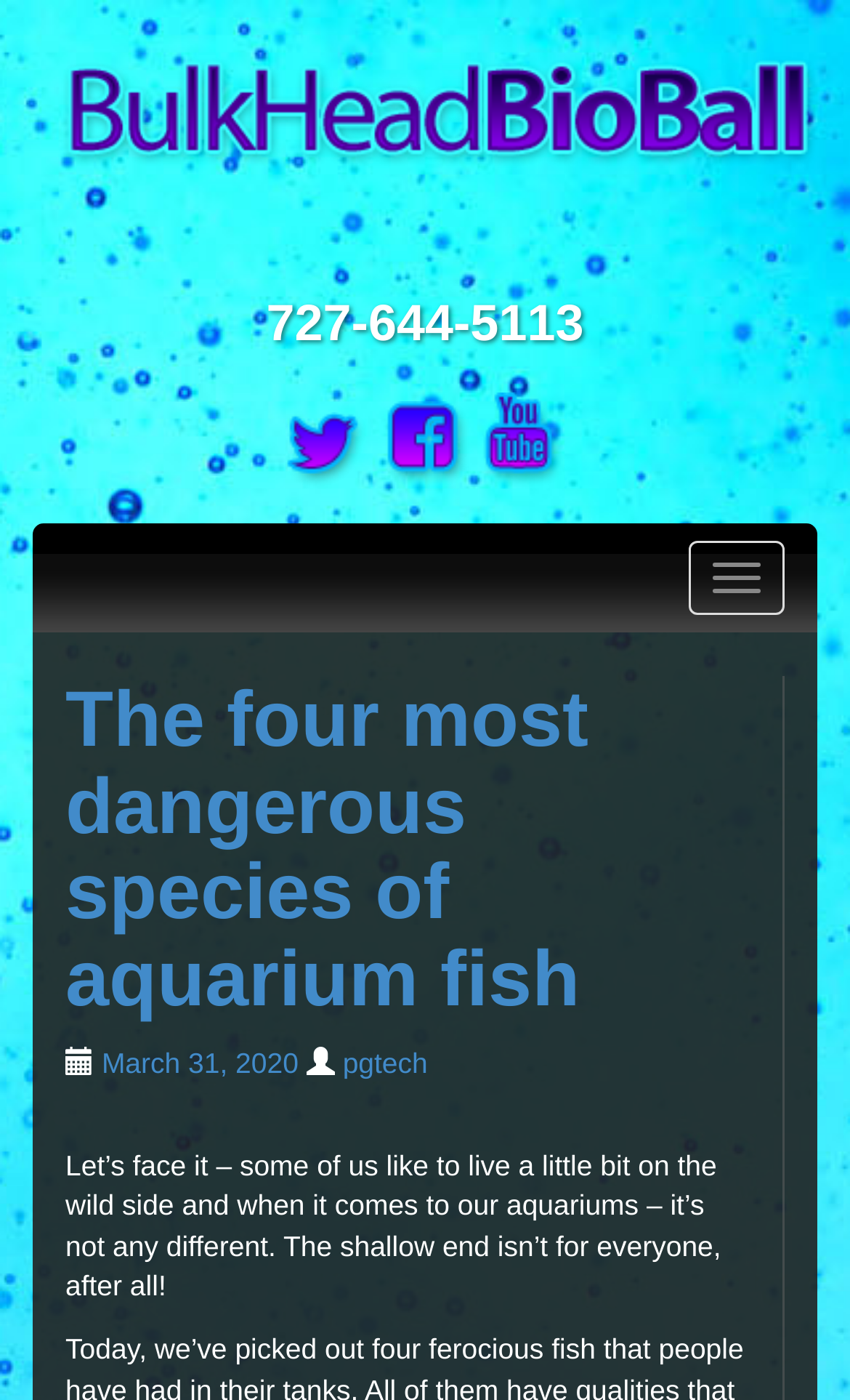Give a full account of the webpage's elements and their arrangement.

This webpage appears to be an article or blog post about aquariums, specifically discussing the more exotic and potentially dangerous species of fish. 

At the top of the page, there is a logo or brand image with a link, taking up most of the width. Below this, there is a phone number "727-644-5113" displayed prominently. 

On the left side, there are three small images, likely social media icons, for Twitter, Facebook, and Instagram, respectively. 

To the right of these icons, there is a button labeled "Toggle navigation". 

The main content of the page begins with a heading that reads "The four most dangerous species of aquarium fish". This heading is followed by a link with the same text, and then a paragraph of text that discusses the idea of keeping exotic fish in aquariums. 

Below this, there is a section with a link to the date "March 31, 2020", and another link to "pgtech". 

Finally, at the bottom of the page, there is a static text block that continues the discussion of exotic aquarium fish, mentioning that not everyone is suited for the "shallow end" of aquarium-keeping.